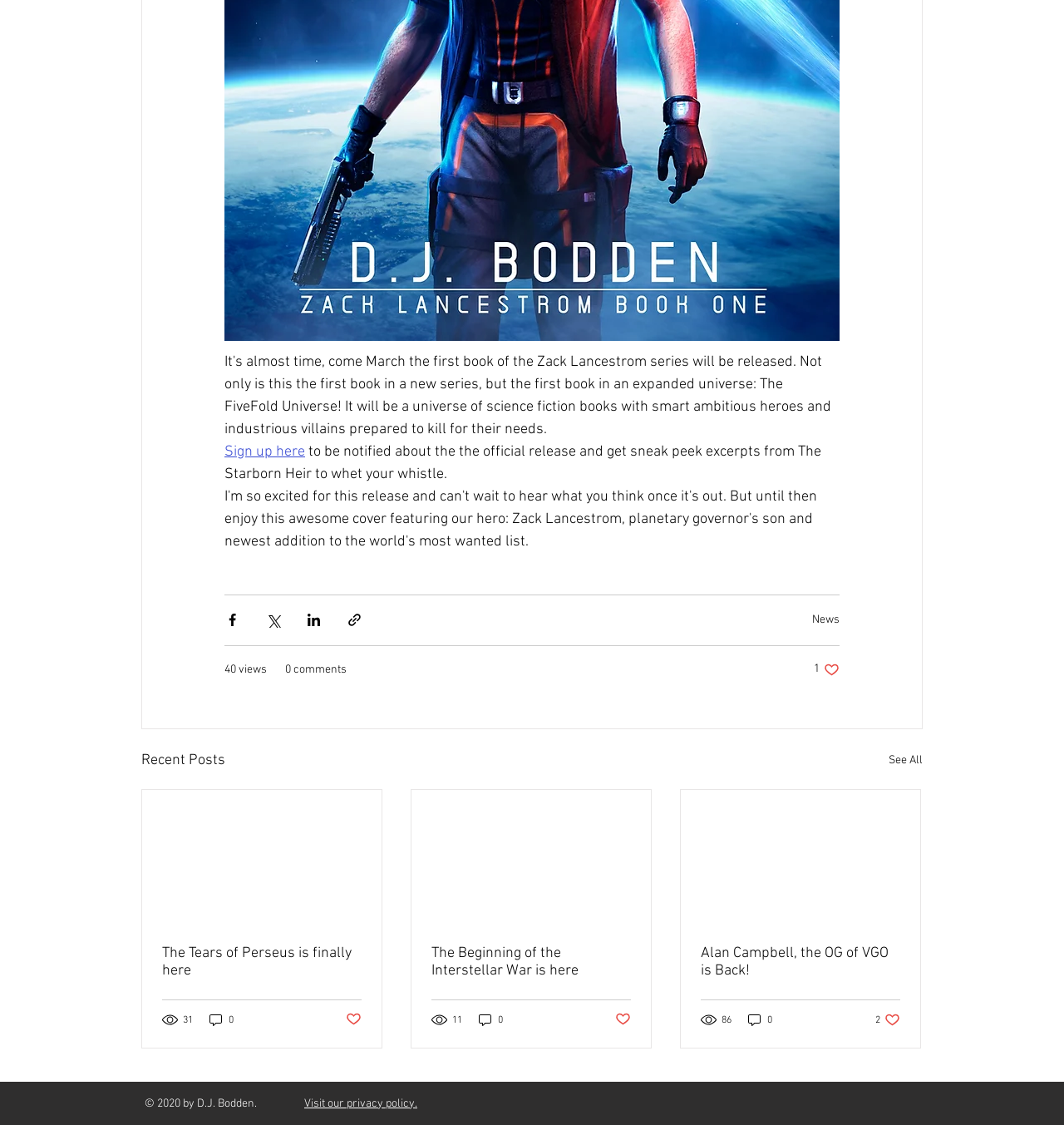Give a concise answer of one word or phrase to the question: 
What is the copyright information at the bottom of the webpage?

© 2020 by D.J. Bodden